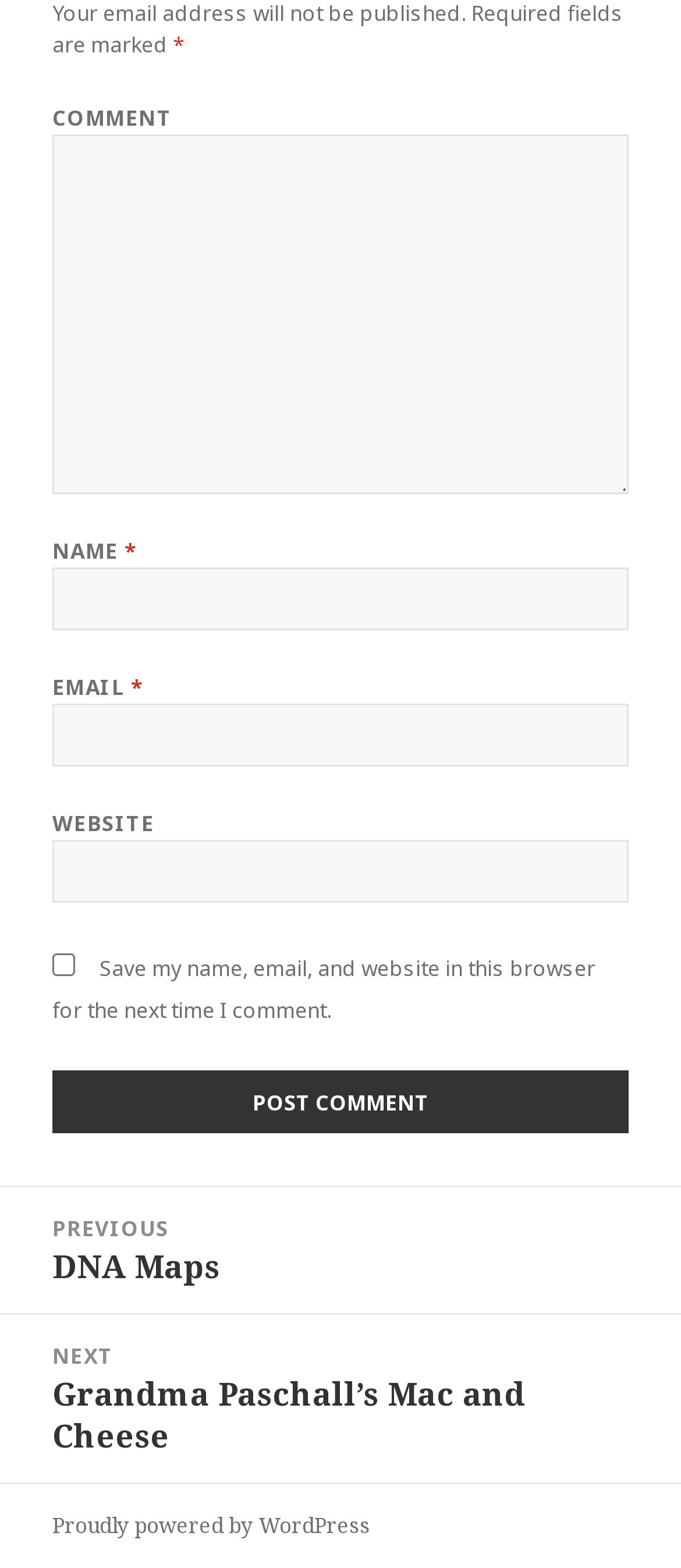Identify the bounding box of the HTML element described as: "Previous Previous post: DNA Maps".

[0.0, 0.758, 1.0, 0.838]